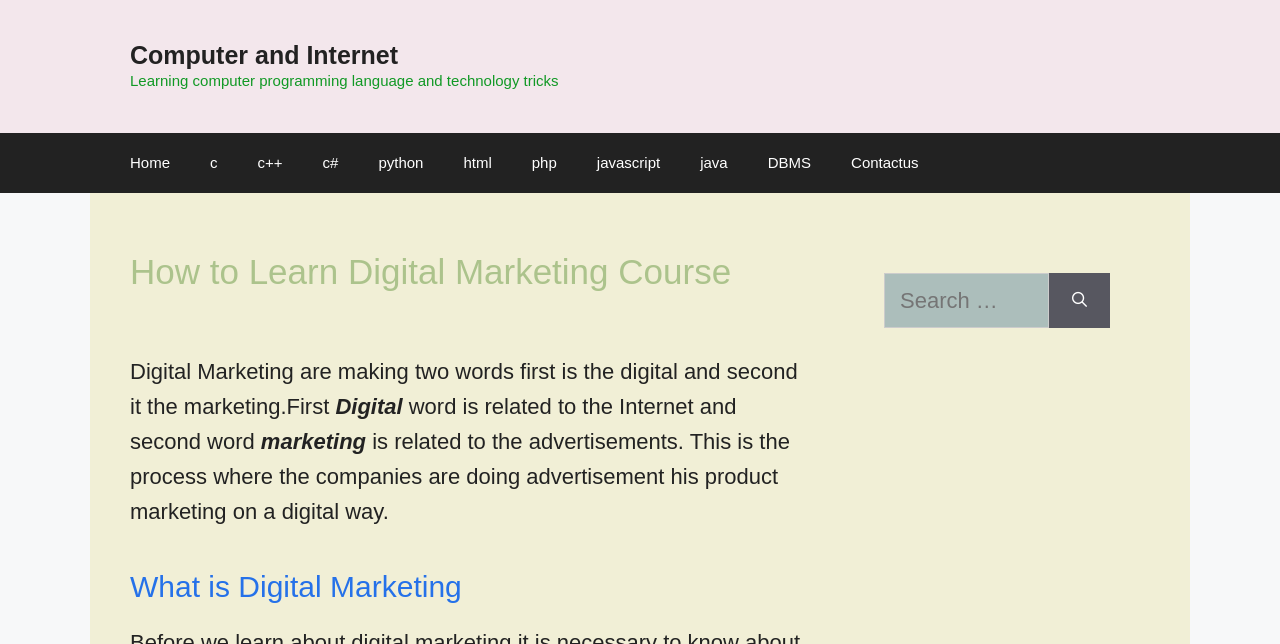Specify the bounding box coordinates of the area that needs to be clicked to achieve the following instruction: "Click on the 'Contact us' link".

[0.649, 0.206, 0.733, 0.299]